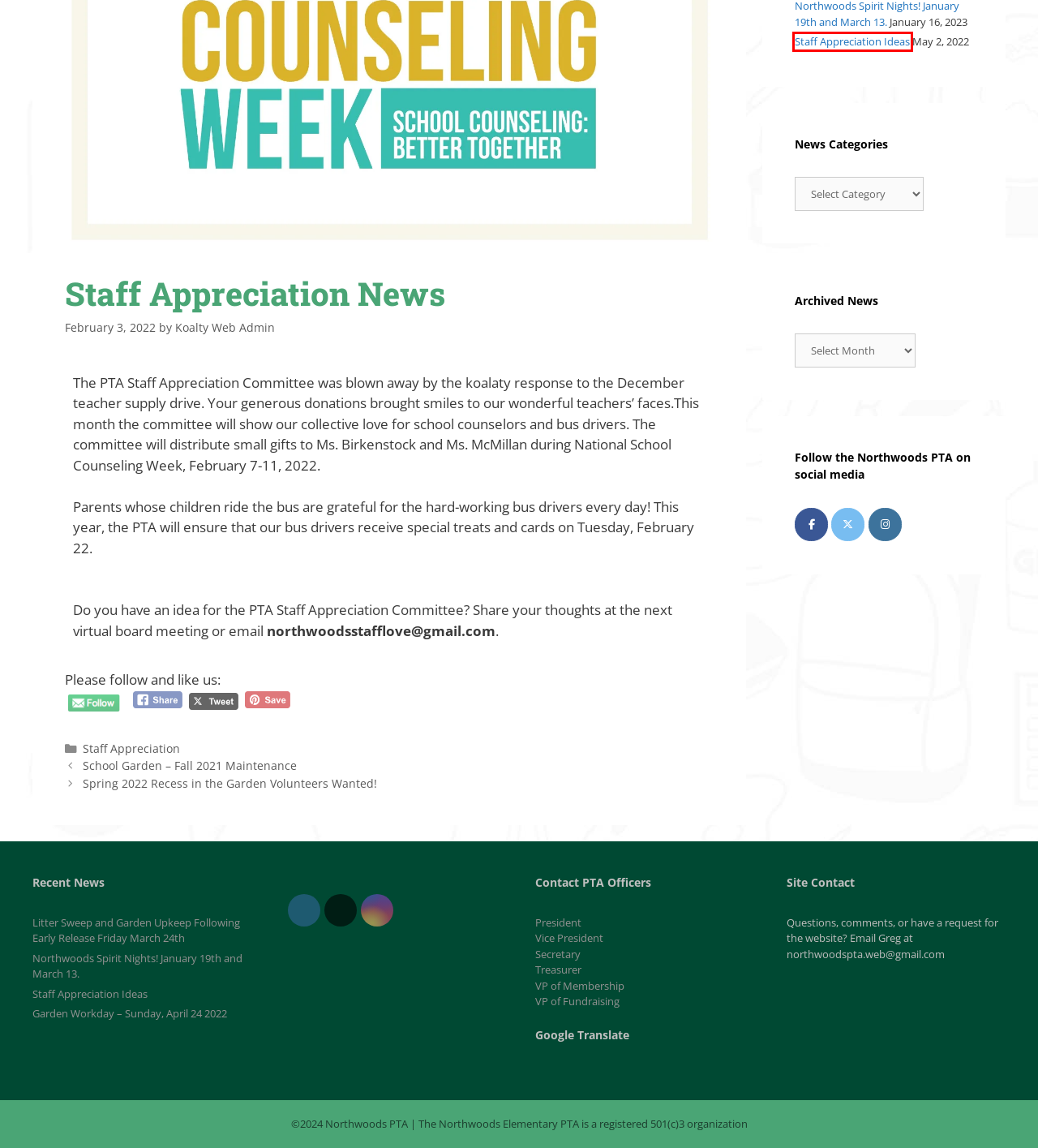Examine the webpage screenshot and identify the UI element enclosed in the red bounding box. Pick the webpage description that most accurately matches the new webpage after clicking the selected element. Here are the candidates:
A. Koalty Web Admin, Author at Northwoods Elementary PTA, Cary NC
B. Garden Workday - Sunday, April 24 2022 - Northwoods Elementary PTA, Cary NC
C. Spring 2022 Recess in the Garden Volunteers Wanted! - Northwoods Elementary PTA, Cary NC
D. Staff Appreciation Ideas - Northwoods Elementary PTA, Cary NC
E. Staff Appreciation Archives - Northwoods Elementary PTA, Cary NC
F. PTA Executive Board Contact Info - Northwoods Elementary PTA, Cary NC
G. Join the Northwoods Elementary PTA! - Northwoods Elementary PTA, Cary NC
H. School Garden - Fall 2021 Maintenance - Northwoods Elementary PTA, Cary NC

D